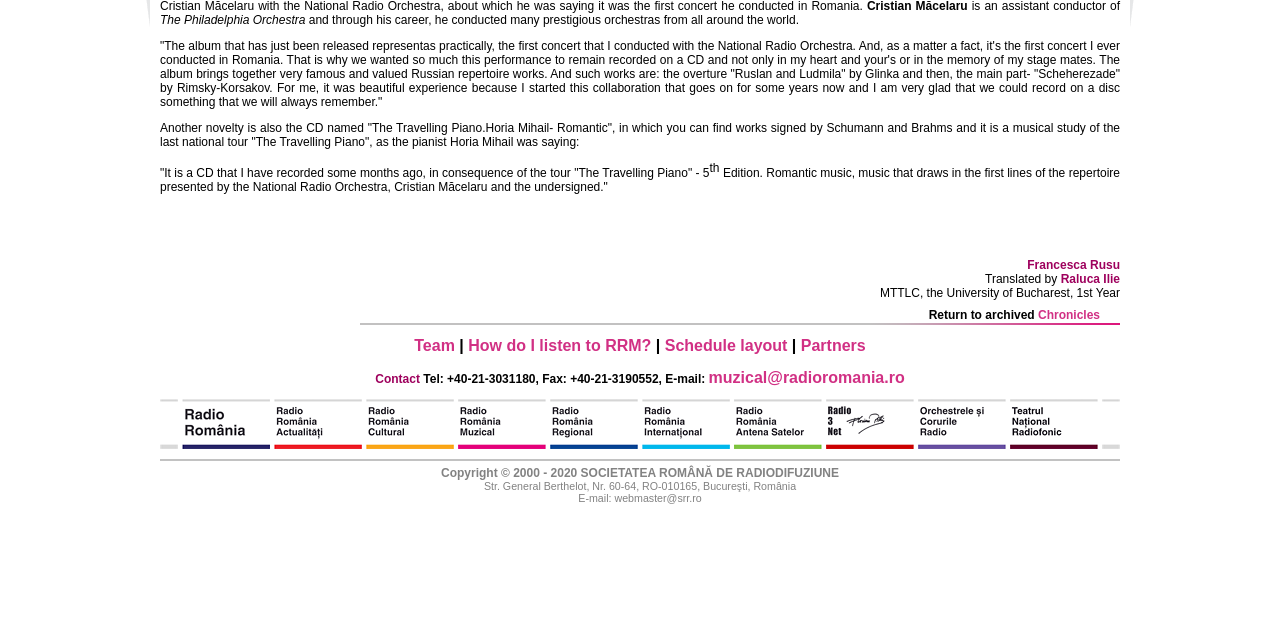Given the description "muzical@radioromania.ro", provide the bounding box coordinates of the corresponding UI element.

[0.554, 0.577, 0.707, 0.603]